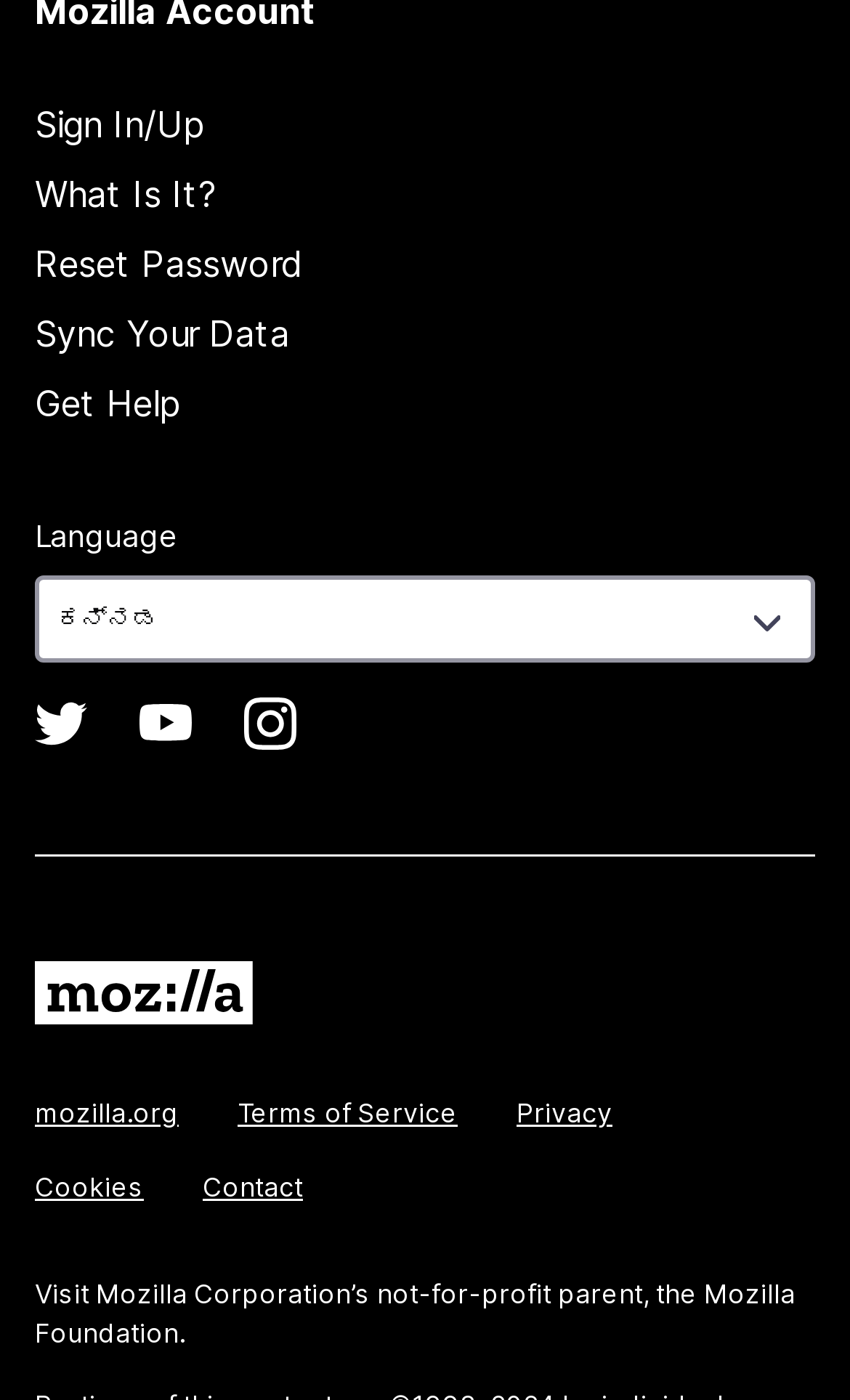How many social media links are available?
Based on the screenshot, provide your answer in one word or phrase.

3